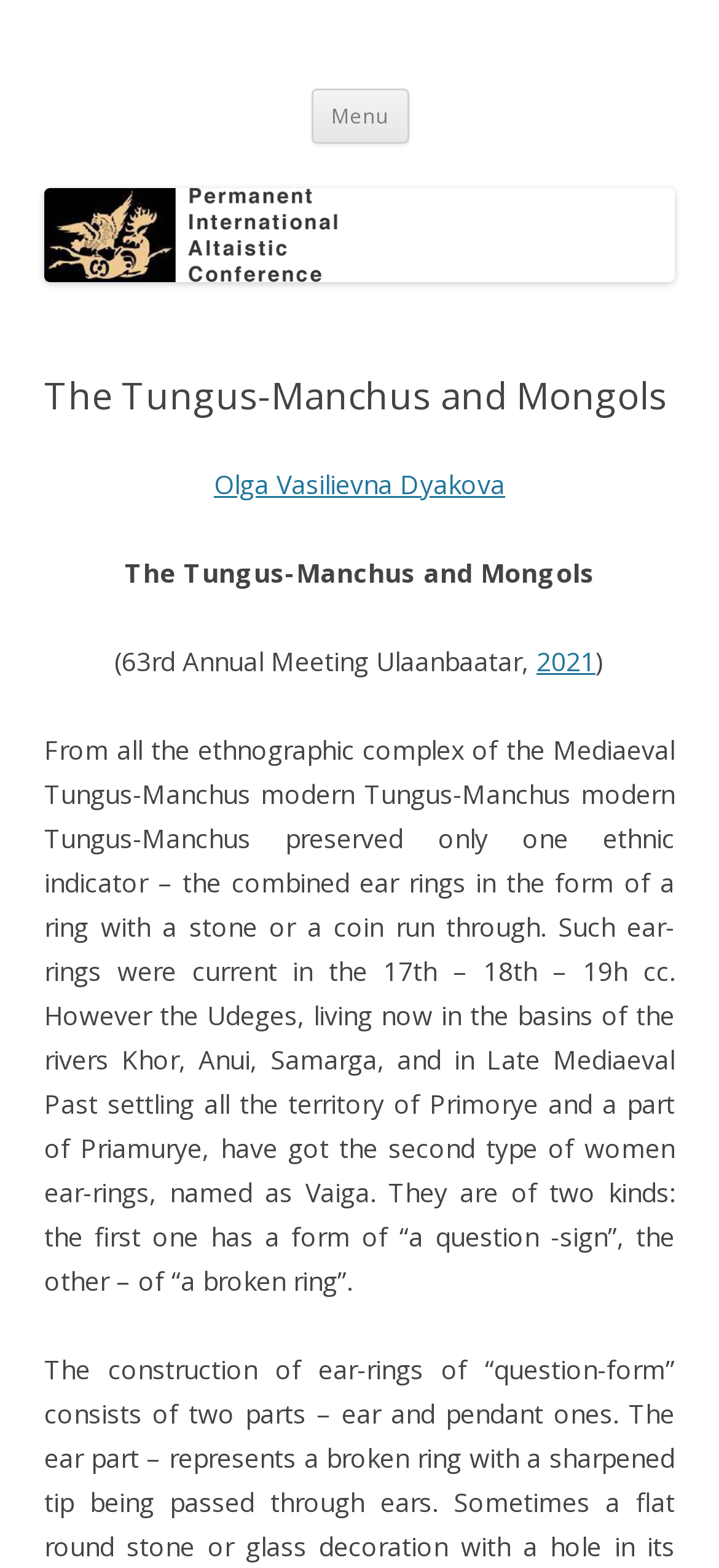What is the unique ethnic indicator of the Tungus-Manchus?
Look at the screenshot and provide an in-depth answer.

The question asks for the unique ethnic indicator of the Tungus-Manchus, which can be found in the static text element with the text 'From all the ethnographic complex of the Mediaeval Tungus-Manchus modern Tungus-Manchus modern Tungus-Manchus preserved only one ethnic indicator – the combined ear rings in the form of a ring with a stone or a coin run through'.